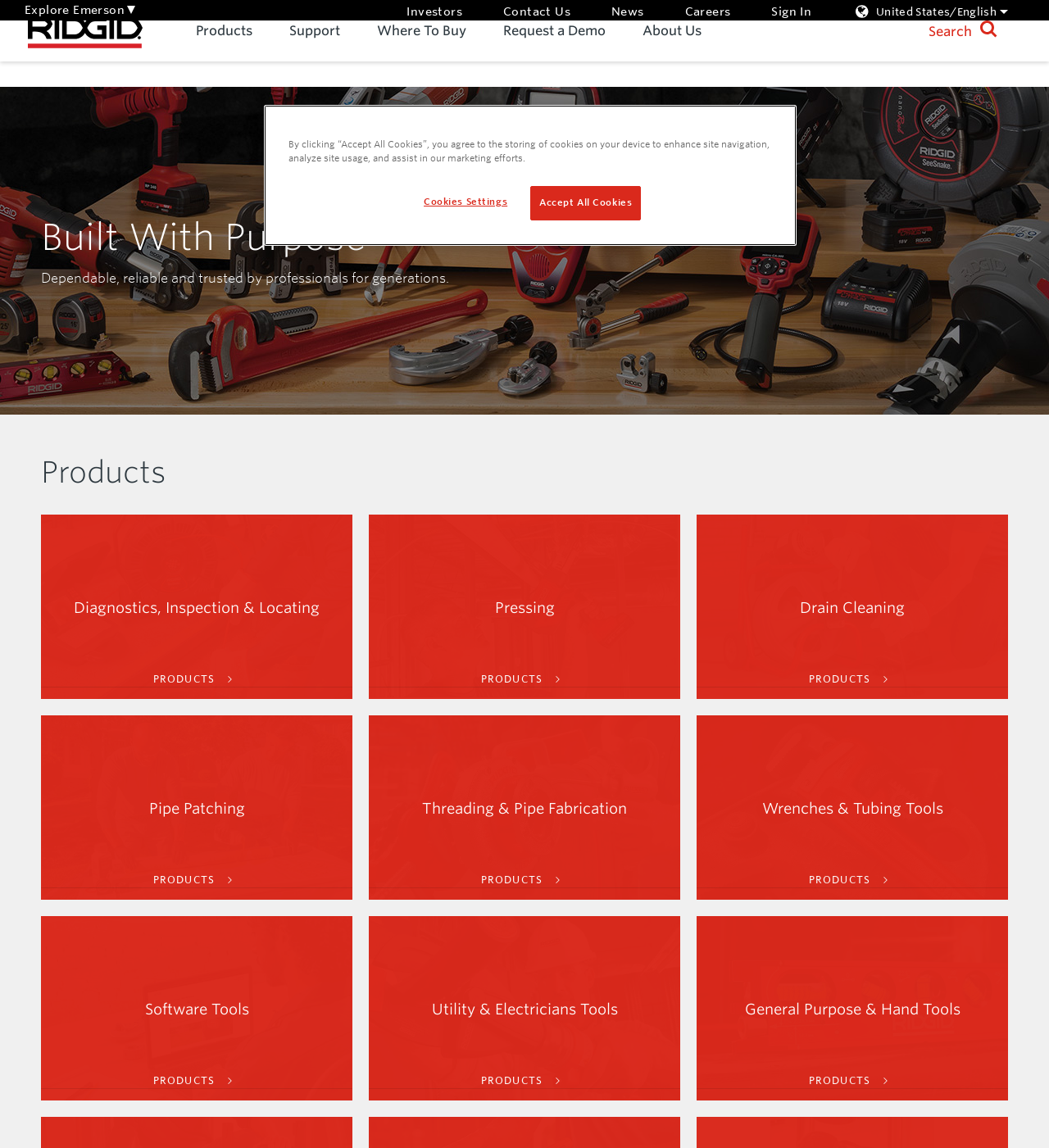Bounding box coordinates should be provided in the format (top-left x, top-left y, bottom-right x, bottom-right y) with all values between 0 and 1. Identify the bounding box for this UI element: About Us

[0.613, 0.037, 0.669, 0.067]